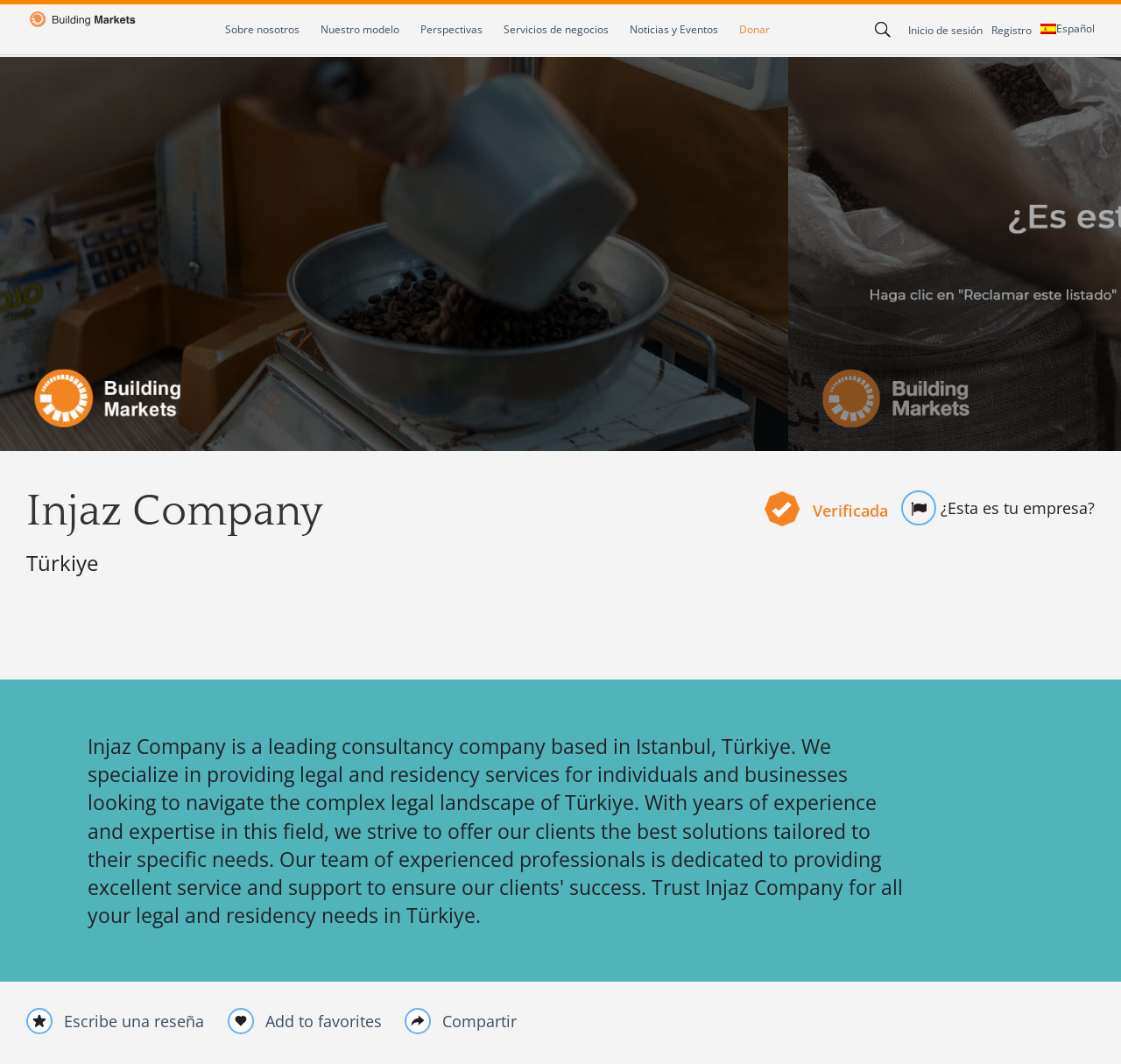Can users add the company to favorites?
Based on the visual information, provide a detailed and comprehensive answer.

I determined that users can add the company to favorites by looking at the link element 'Add to favorites' with bounding box coordinates [0.236, 0.951, 0.34, 0.969]. This element is likely to be a button that allows users to add the company to their favorites.